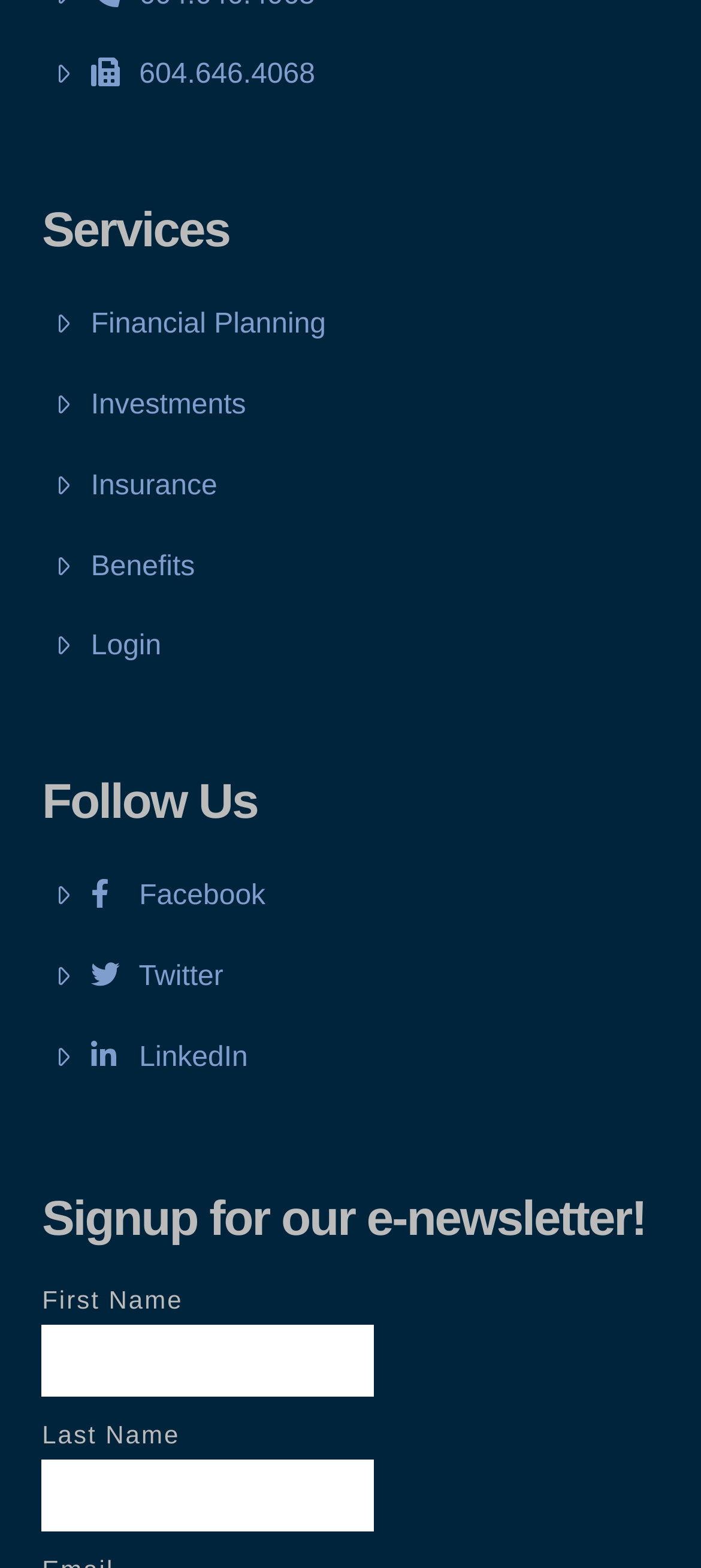Determine the bounding box coordinates of the element that should be clicked to execute the following command: "Follow us on Facebook".

[0.06, 0.558, 0.379, 0.586]